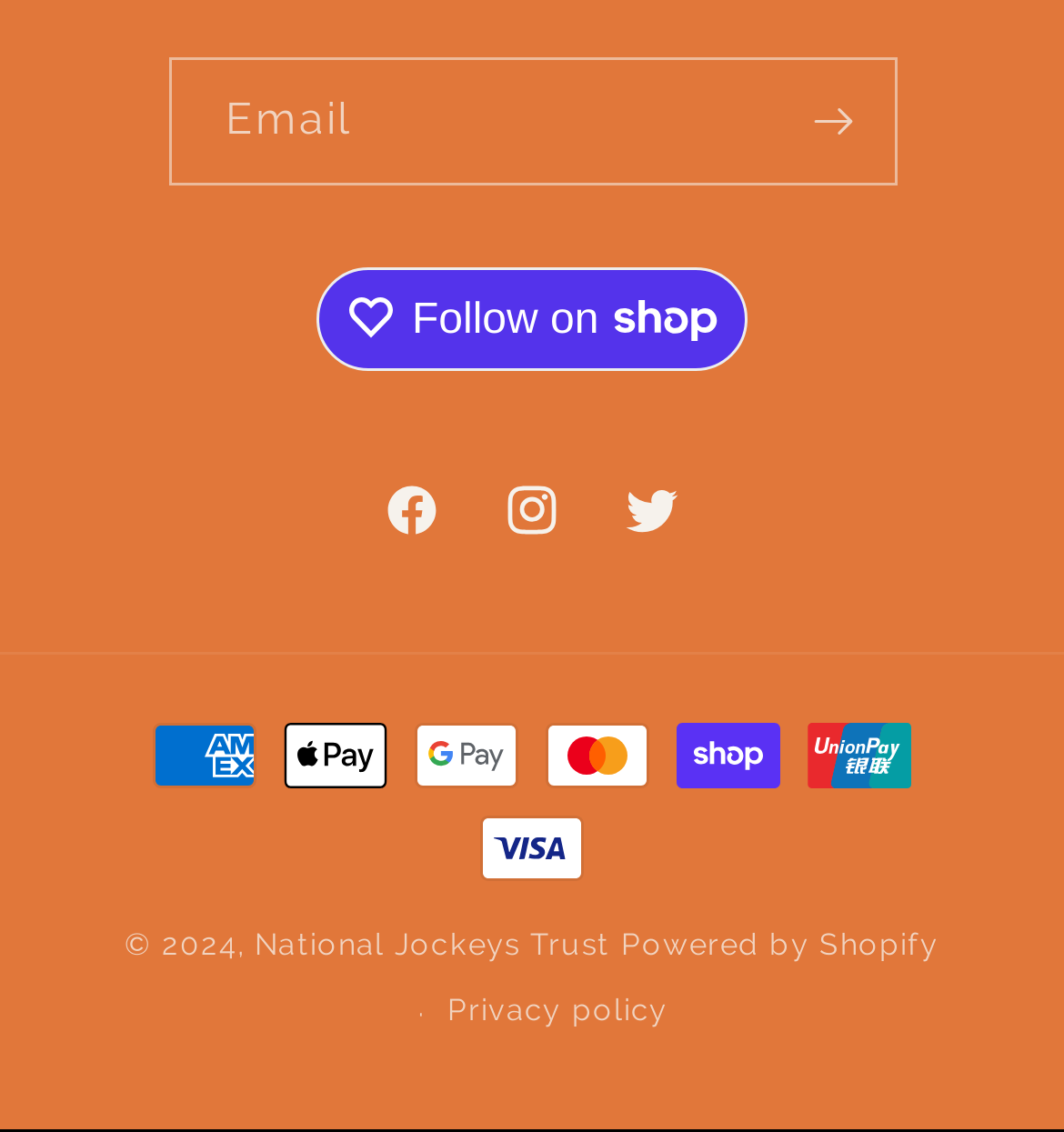Predict the bounding box of the UI element based on this description: "National Jockeys Trust".

[0.24, 0.819, 0.574, 0.85]